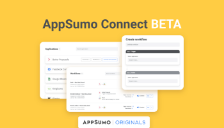What branding is displayed below the main title?
Please provide a detailed and thorough answer to the question.

According to the caption, the APP SUMO ORIGINALS branding is displayed below the main title, which adds credibility to the platform and suggests that this is a special, curated offering from the AppSumo team.